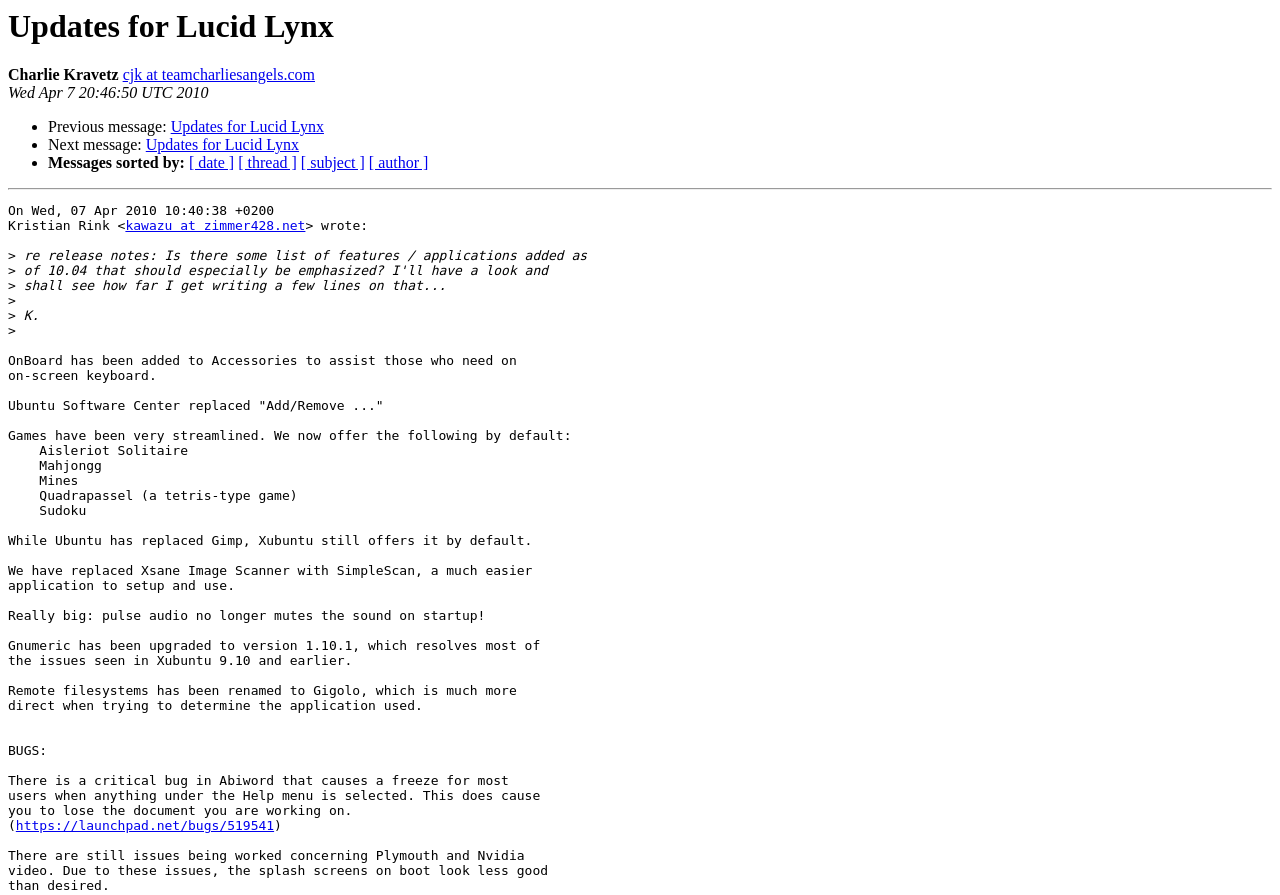Who is the author of this message?
Please use the image to provide an in-depth answer to the question.

The author of this message is Charlie Kravetz, which is indicated by the StaticText element 'Charlie Kravetz' at the top of the webpage.